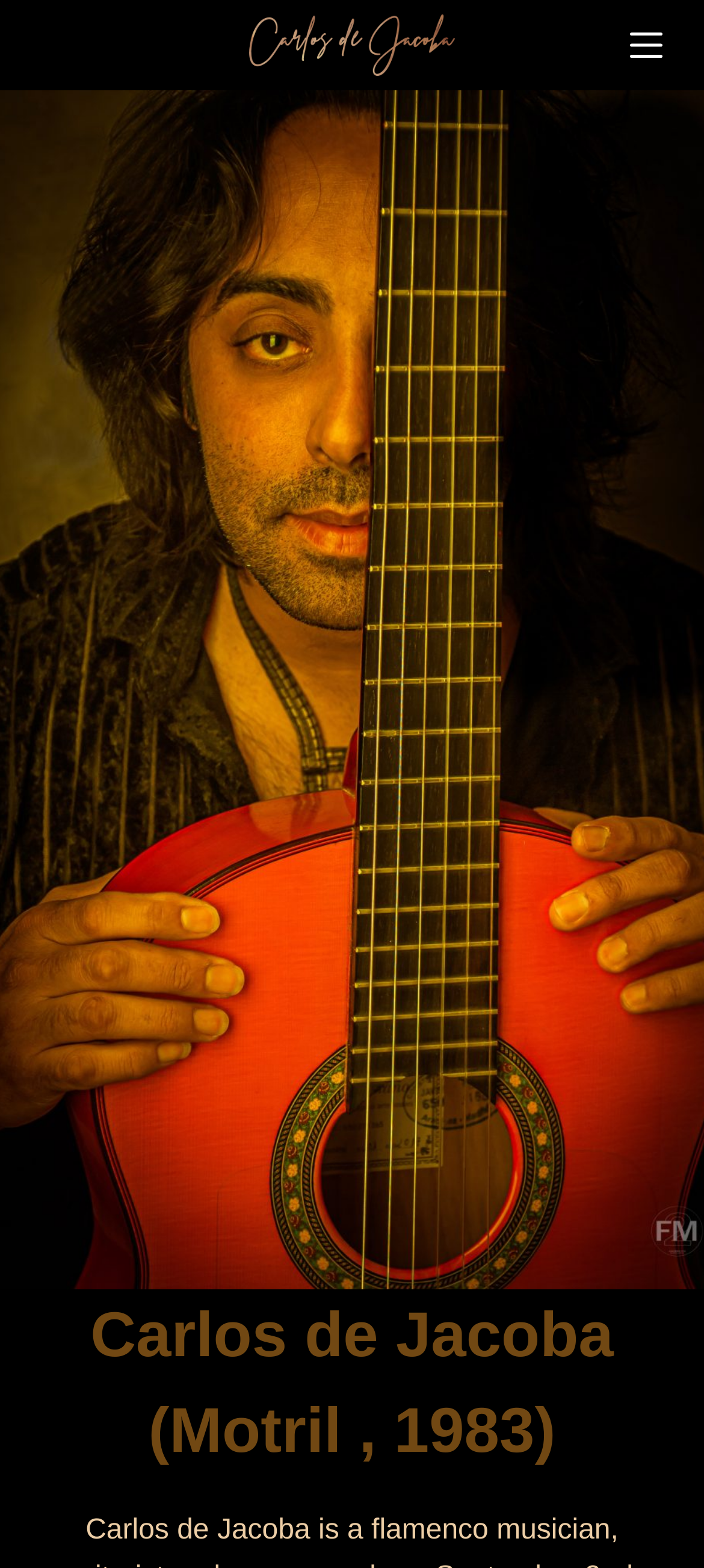Based on the element description: "Menu", identify the UI element and provide its bounding box coordinates. Use four float numbers between 0 and 1, [left, top, right, bottom].

[0.894, 0.018, 0.94, 0.039]